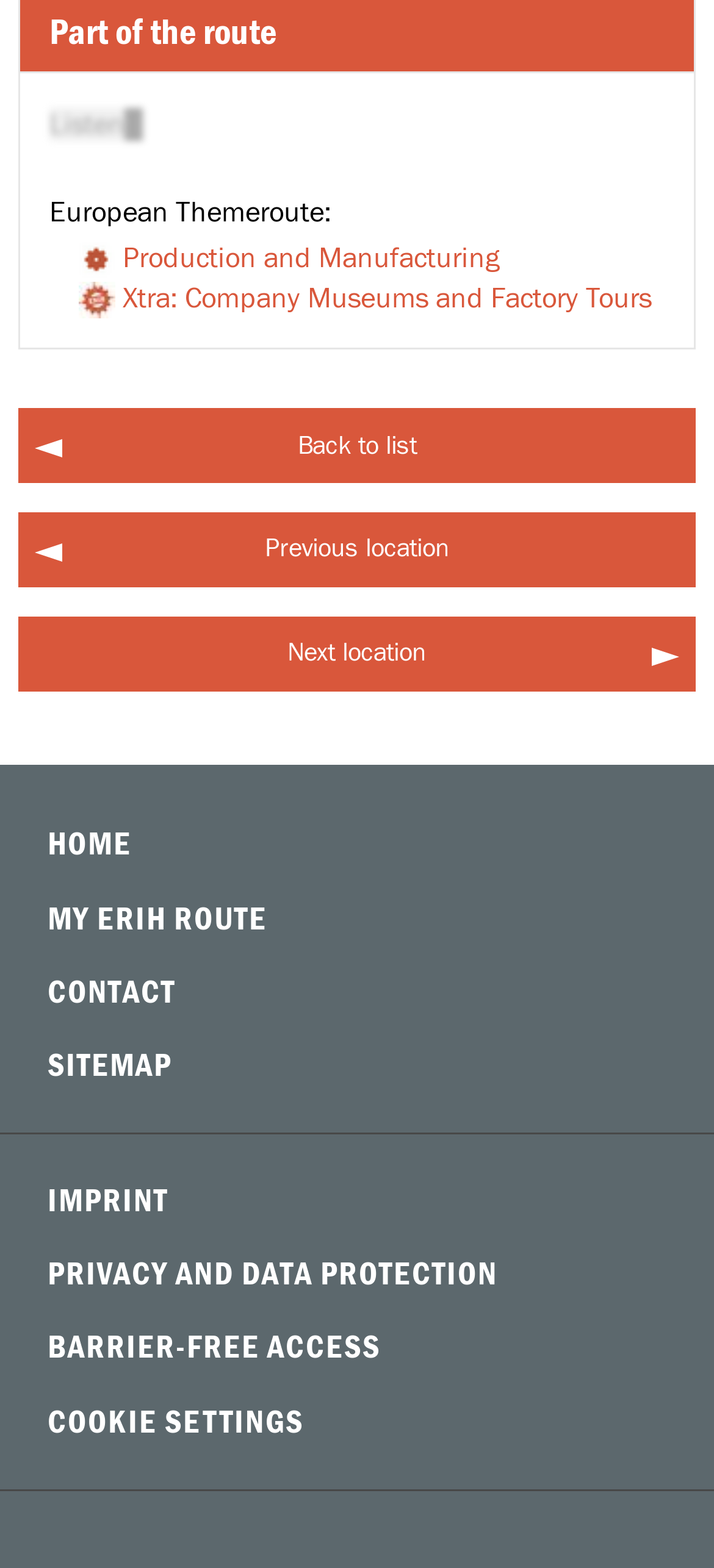Locate the coordinates of the bounding box for the clickable region that fulfills this instruction: "visit Company Museums and Factory Tours".

[0.069, 0.177, 0.913, 0.203]